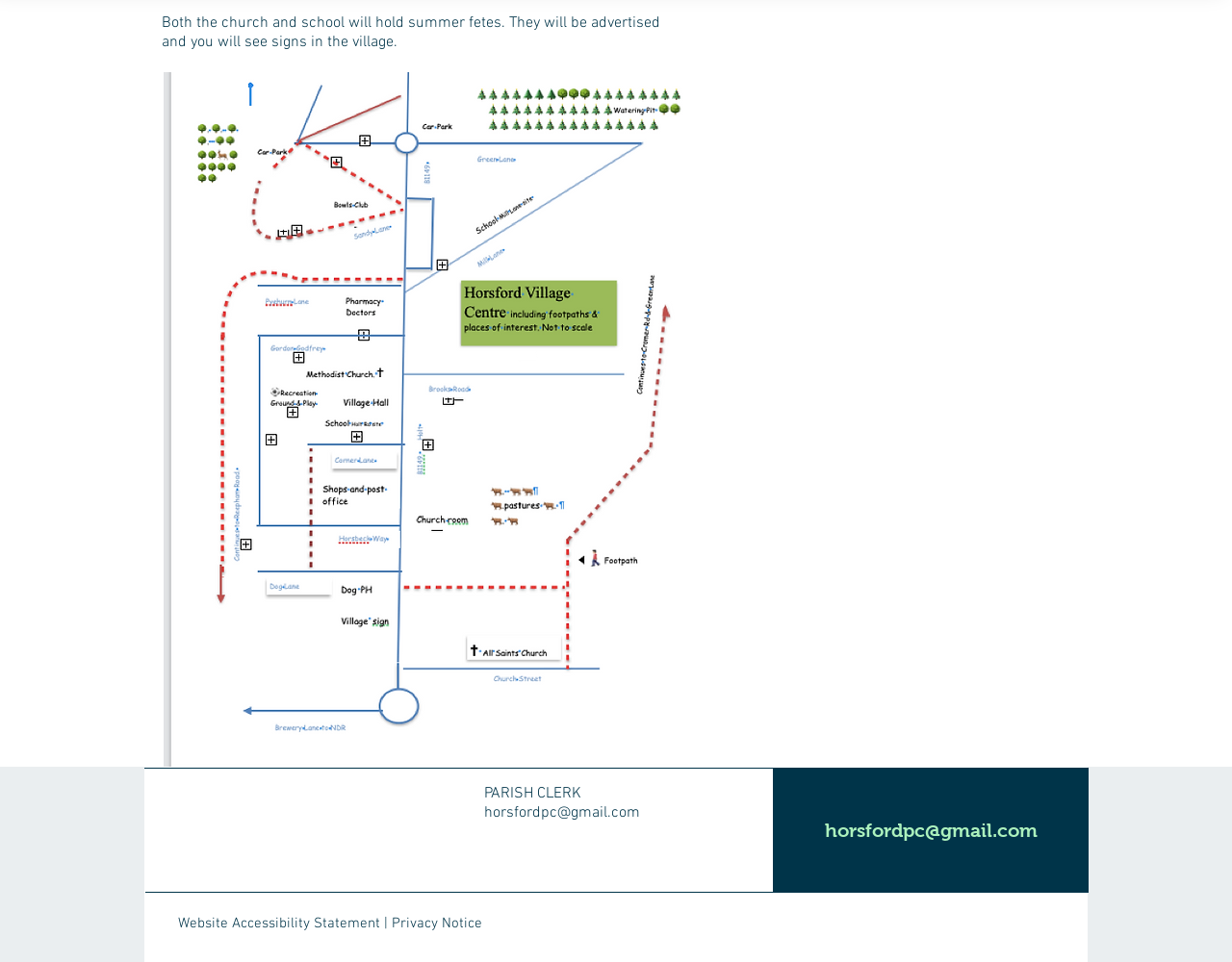Please provide a comprehensive response to the question based on the details in the image: What social media platform is linked on the webpage?

The webpage has a link element with the text 'Horsford PC Facebook Page', which suggests that it is a link to the Facebook page of Horsford PC.